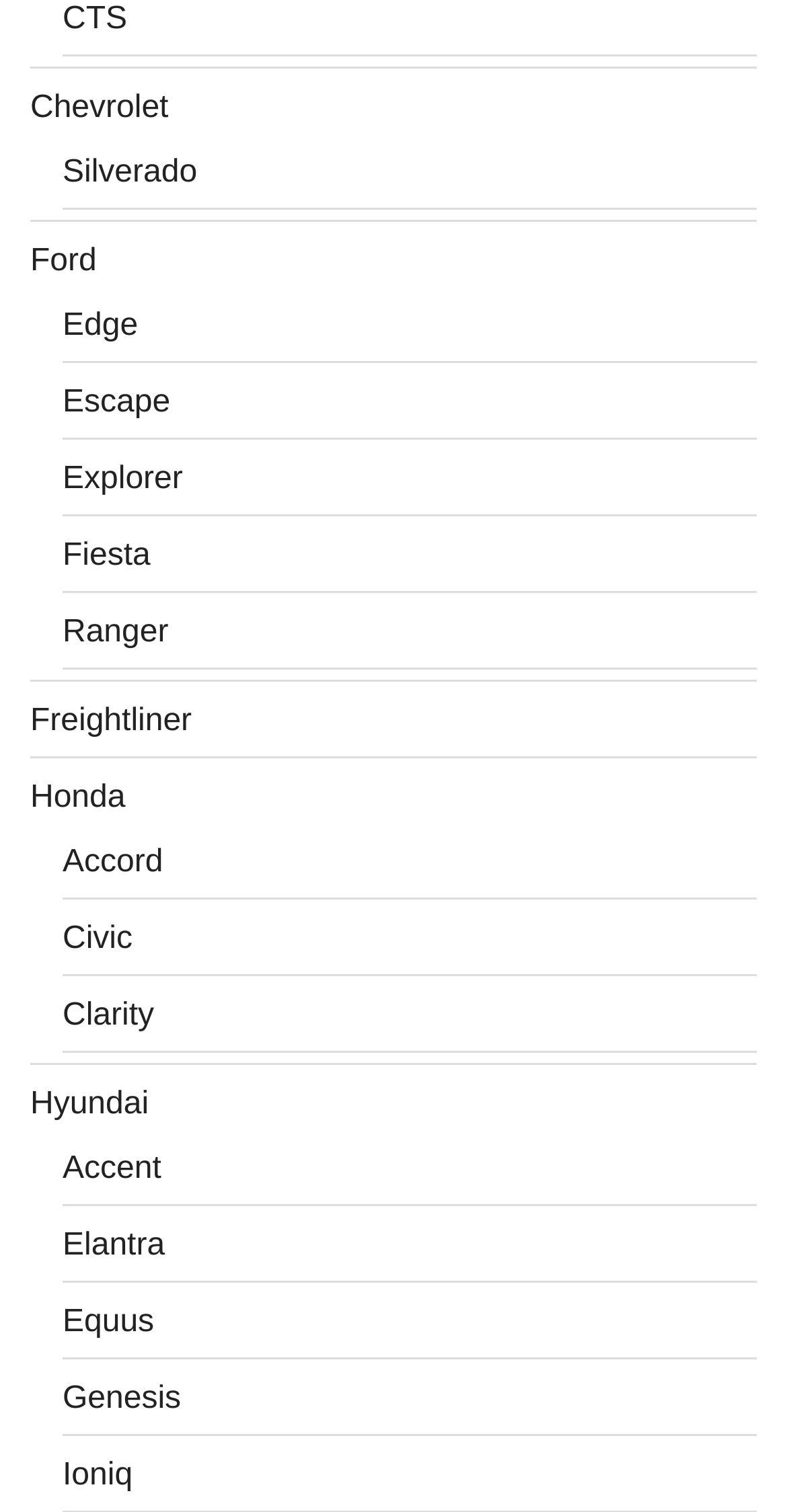Provide a short answer using a single word or phrase for the following question: 
How many Ford models are listed?

3